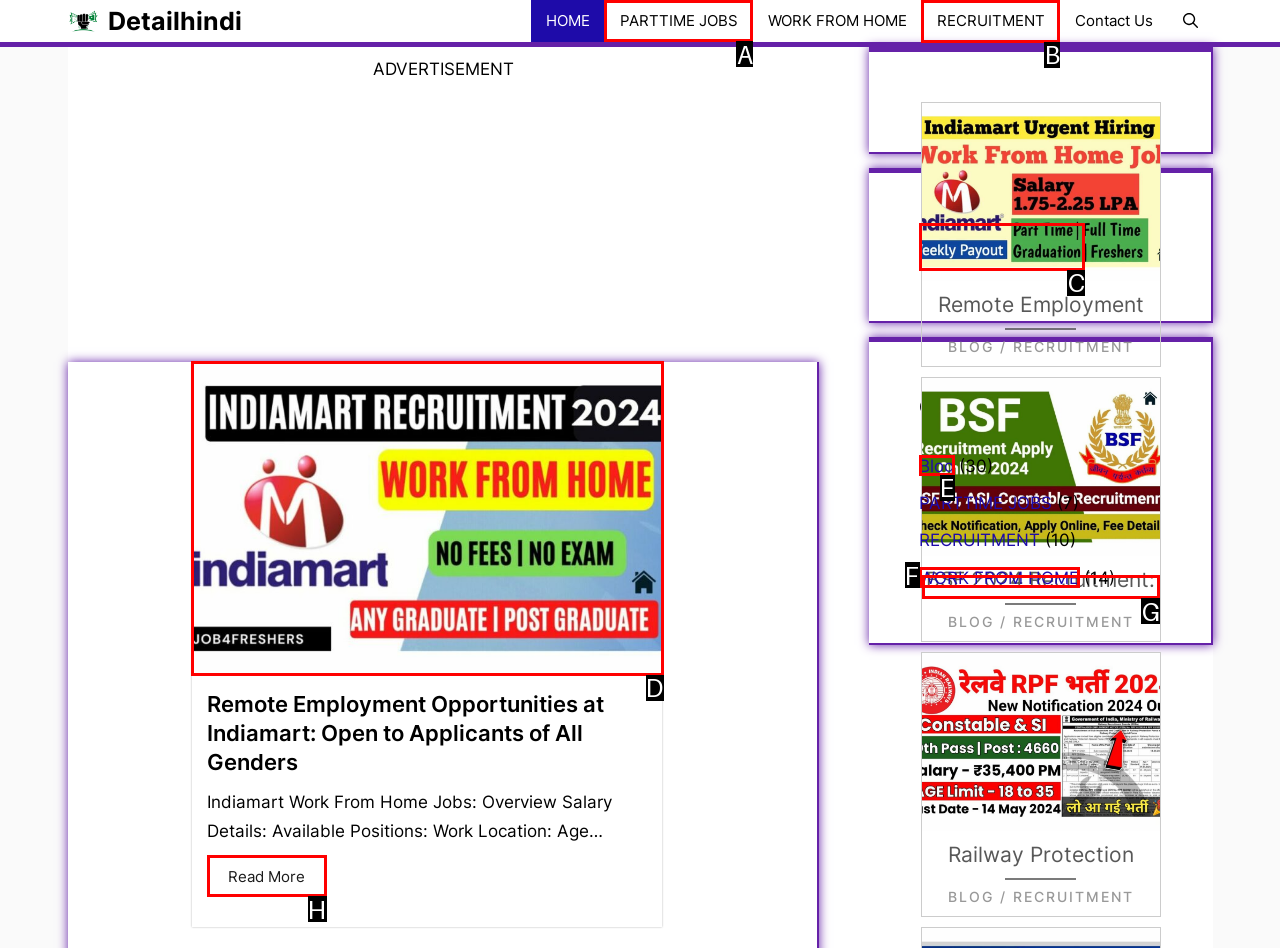Choose the letter of the UI element necessary for this task: Click on the 'PARTTIME JOBS' link
Answer with the correct letter.

A